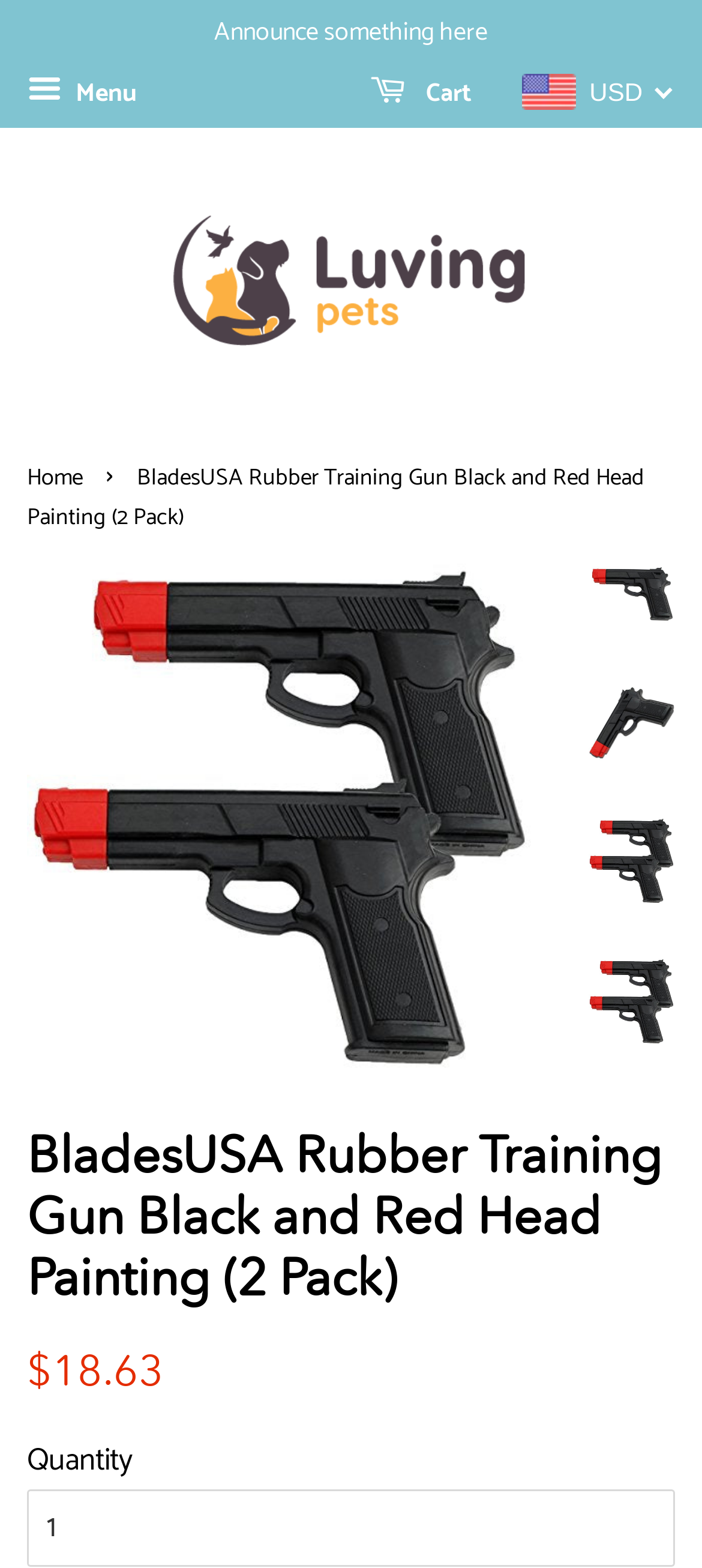Identify and provide the bounding box coordinates of the UI element described: "Cart 0". The coordinates should be formatted as [left, top, right, bottom], with each number being a float between 0 and 1.

[0.527, 0.041, 0.671, 0.079]